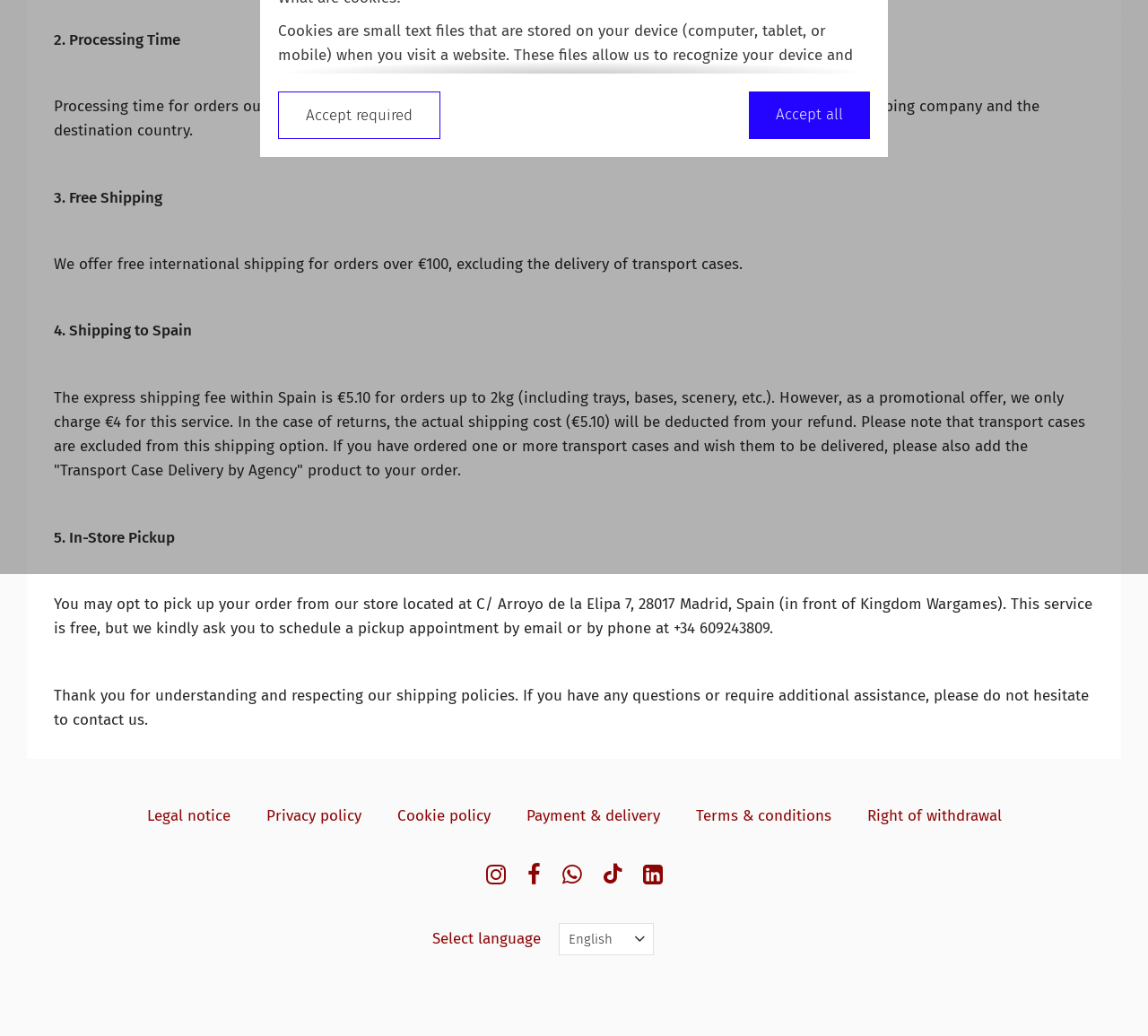Locate and provide the bounding box coordinates for the HTML element that matches this description: "Terms & conditions".

[0.606, 0.778, 0.724, 0.797]